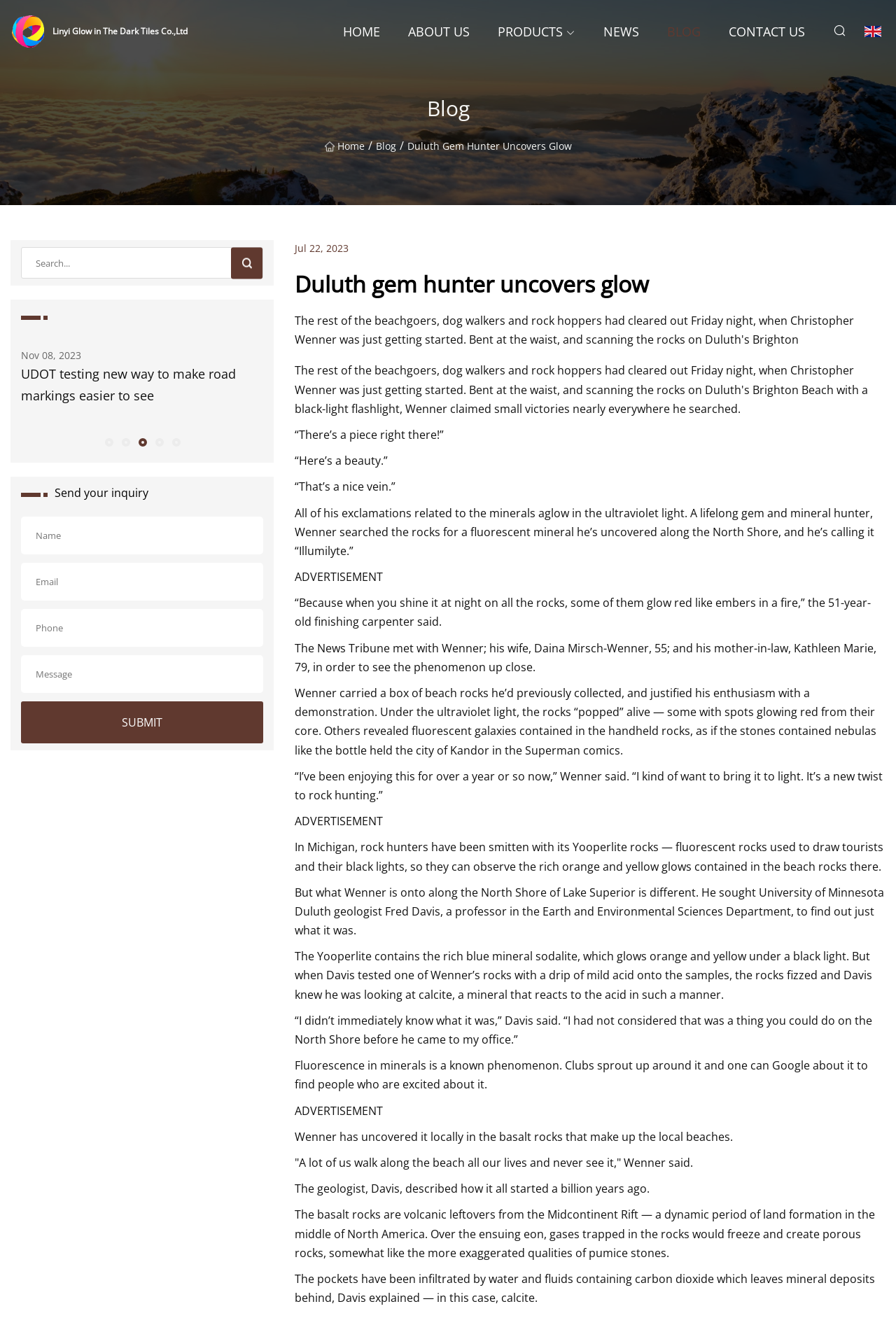Predict the bounding box for the UI component with the following description: "parent_node: SUBMIT placeholder="Phone"".

[0.023, 0.462, 0.294, 0.491]